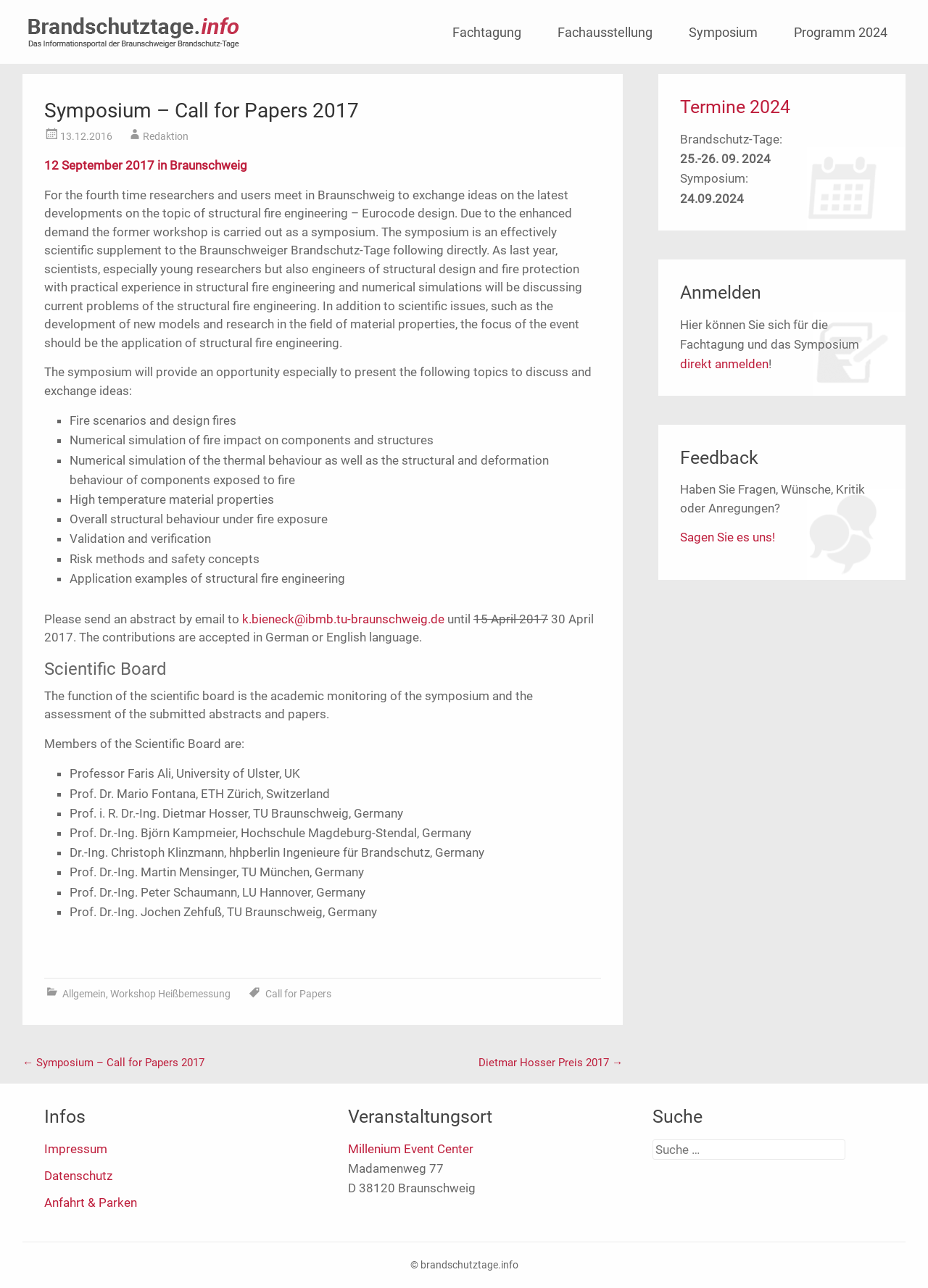Kindly provide the bounding box coordinates of the section you need to click on to fulfill the given instruction: "View the 'Scientific Board' section".

[0.048, 0.511, 0.648, 0.528]